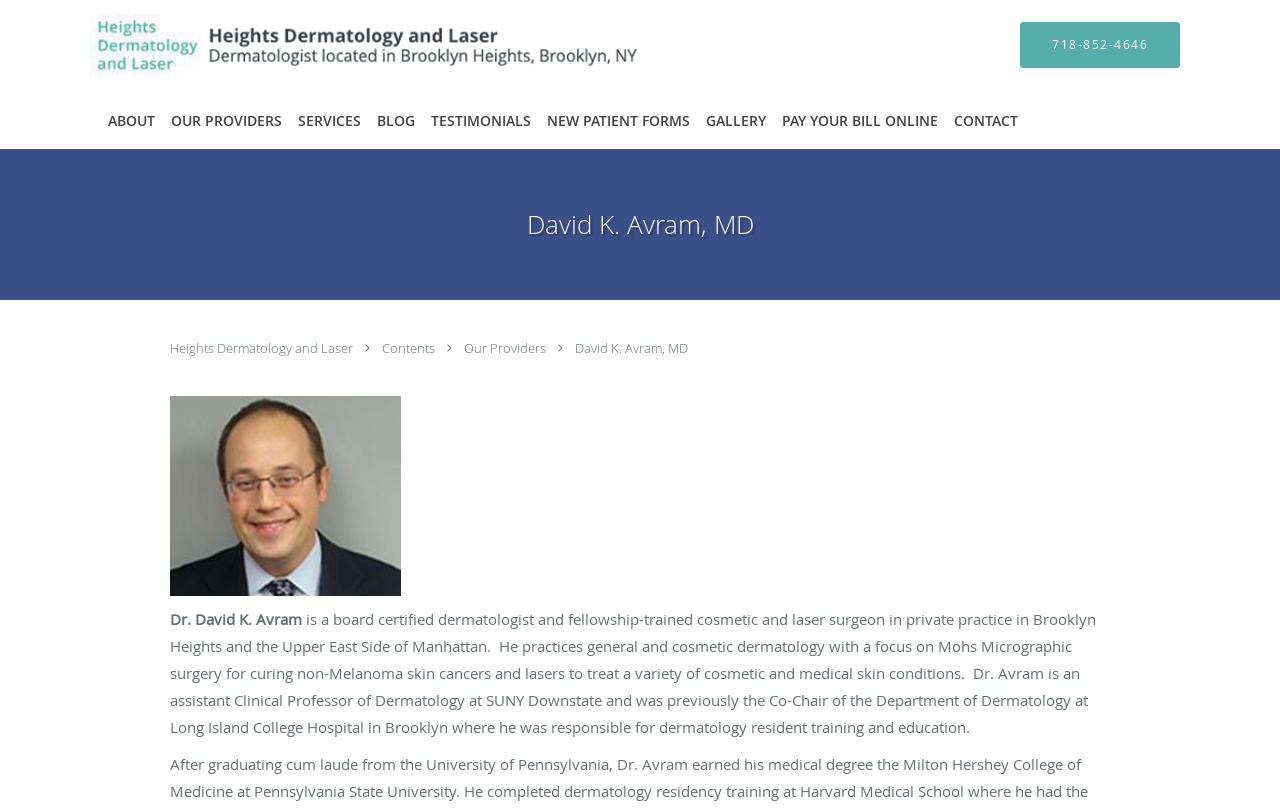From the given element description: "Twitter", find the bounding box for the UI element. Provide the coordinates as four float numbers between 0 and 1, in the order [left, top, right, bottom].

None